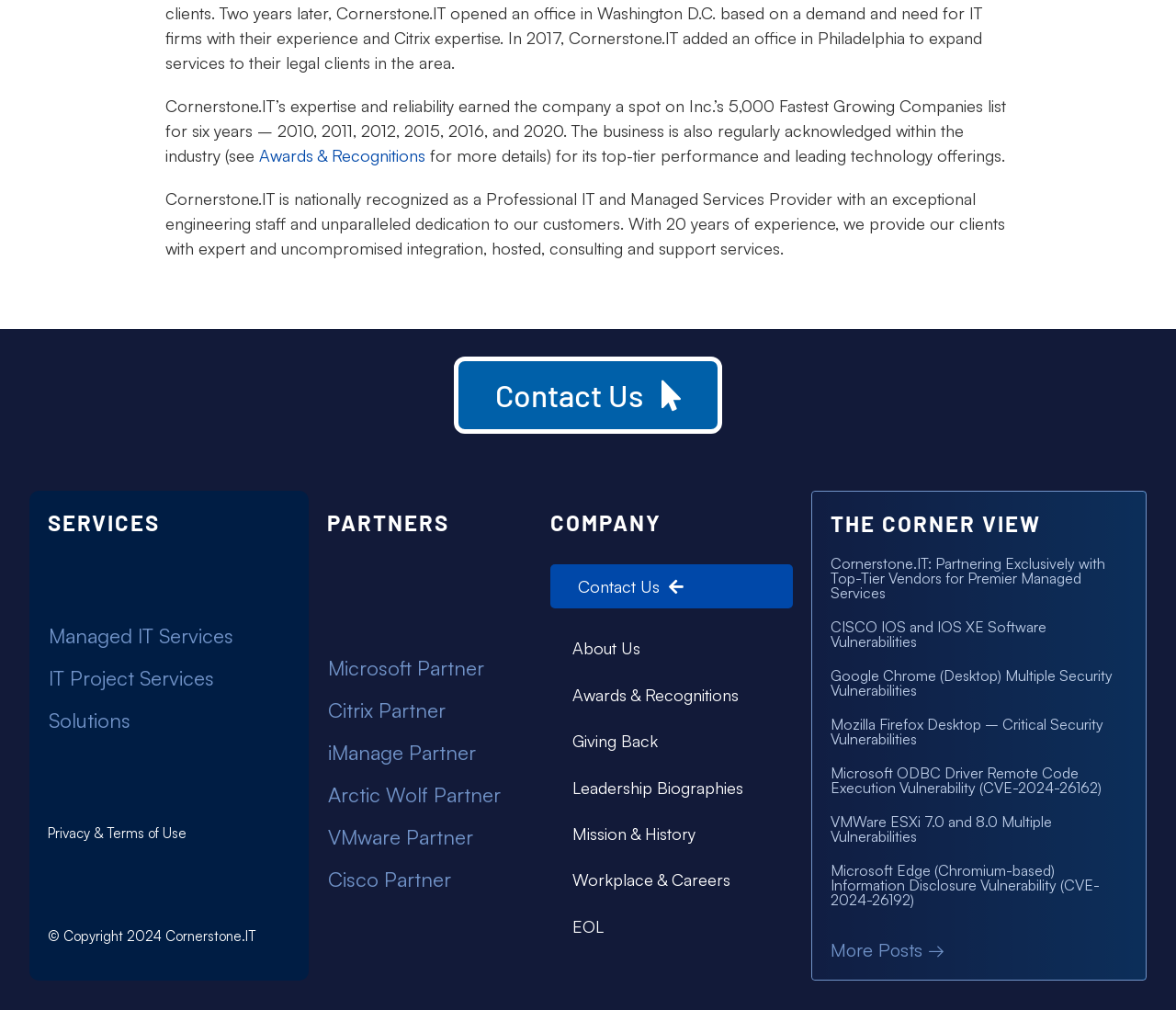What is the name of the company that Cornerstone.IT partners with exclusively for premier managed services?
Based on the image, give a concise answer in the form of a single word or short phrase.

Top-Tier Vendors